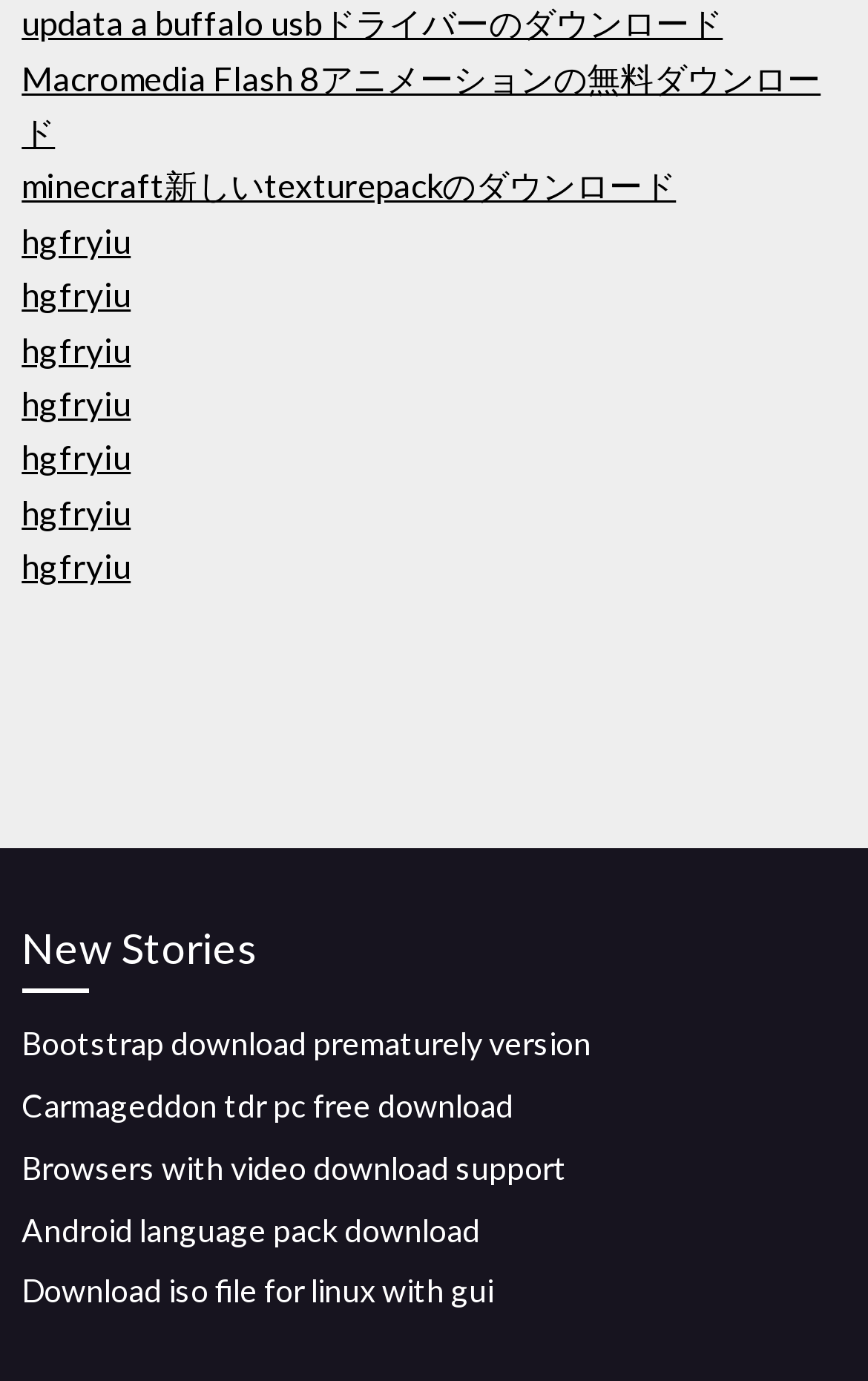Provide a brief response in the form of a single word or phrase:
How many sections are there on the webpage?

2